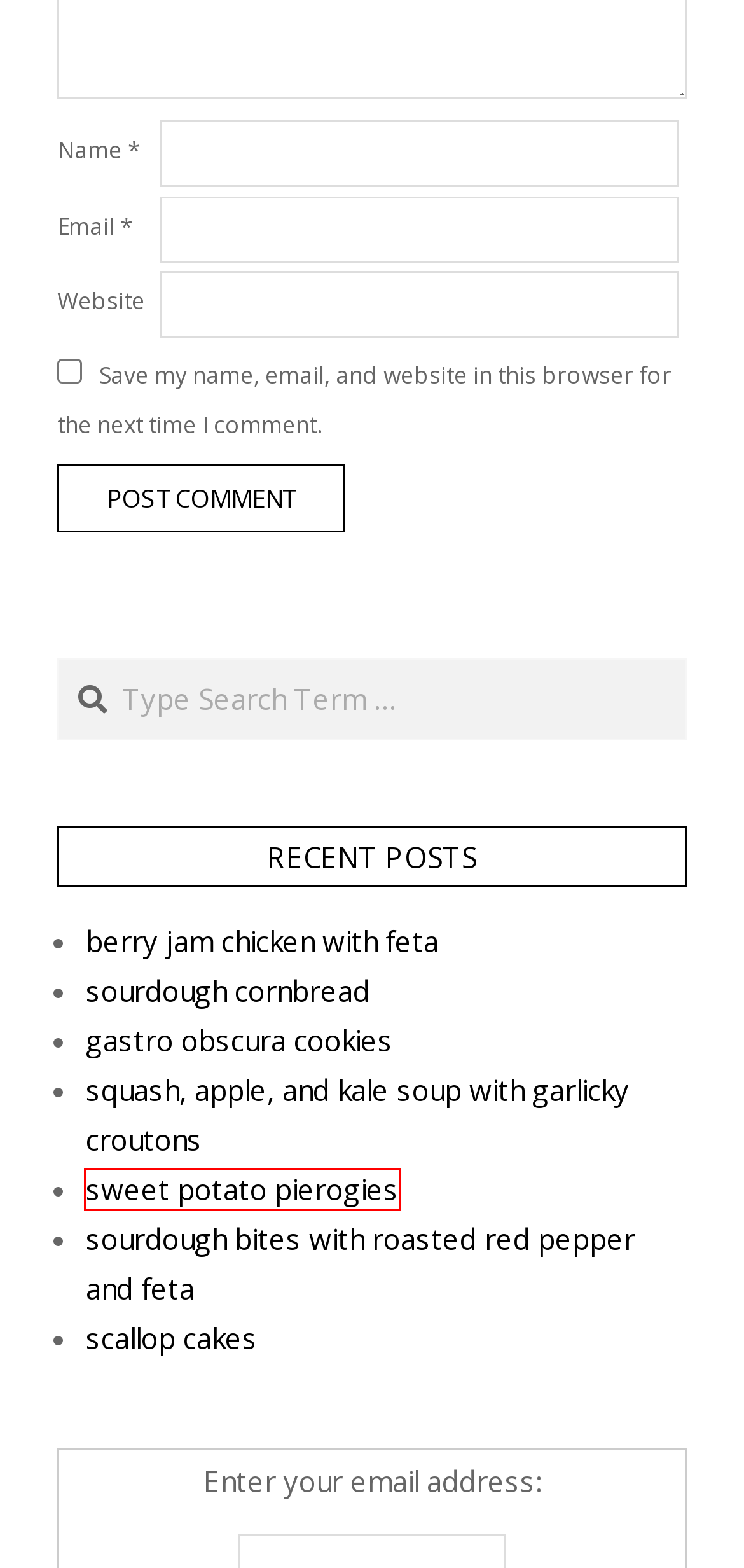Observe the webpage screenshot and focus on the red bounding box surrounding a UI element. Choose the most appropriate webpage description that corresponds to the new webpage after clicking the element in the bounding box. Here are the candidates:
A. berry jam chicken with feta - ephemeral feast
B. sweet potato pierogies - ephemeral feast
C. gastro obscura cookies - ephemeral feast
D. squash, apple, and kale soup with garlicky croutons - ephemeral feast
E. grapefruit marmalade Archives - ephemeral feast
F. sourdough bites with roasted red pepper and feta - ephemeral feast
G. sourdough cornbread - ephemeral feast
H. scallop cakes - ephemeral feast

B